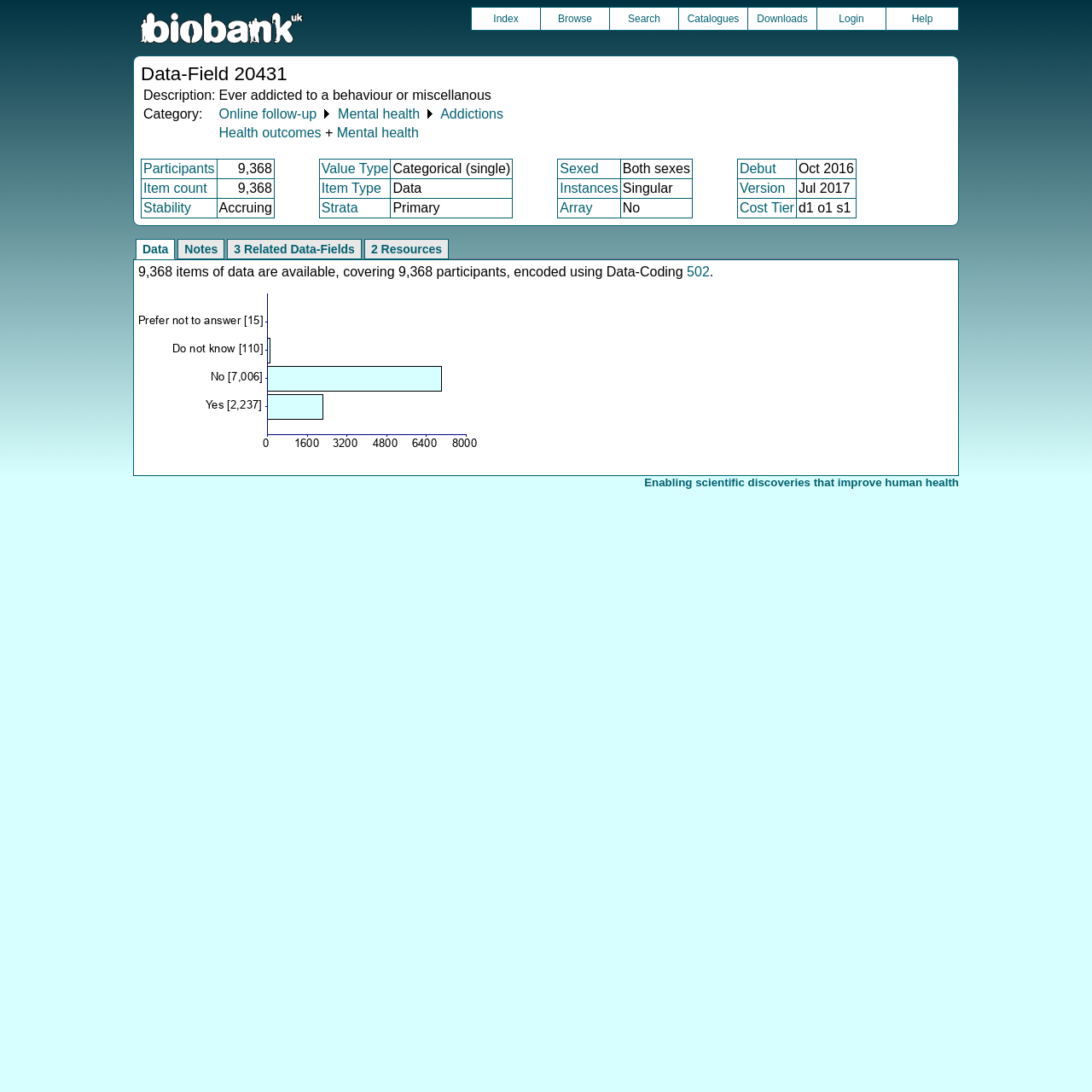Please identify the bounding box coordinates of the element I need to click to follow this instruction: "View the Carousel Gallery".

None